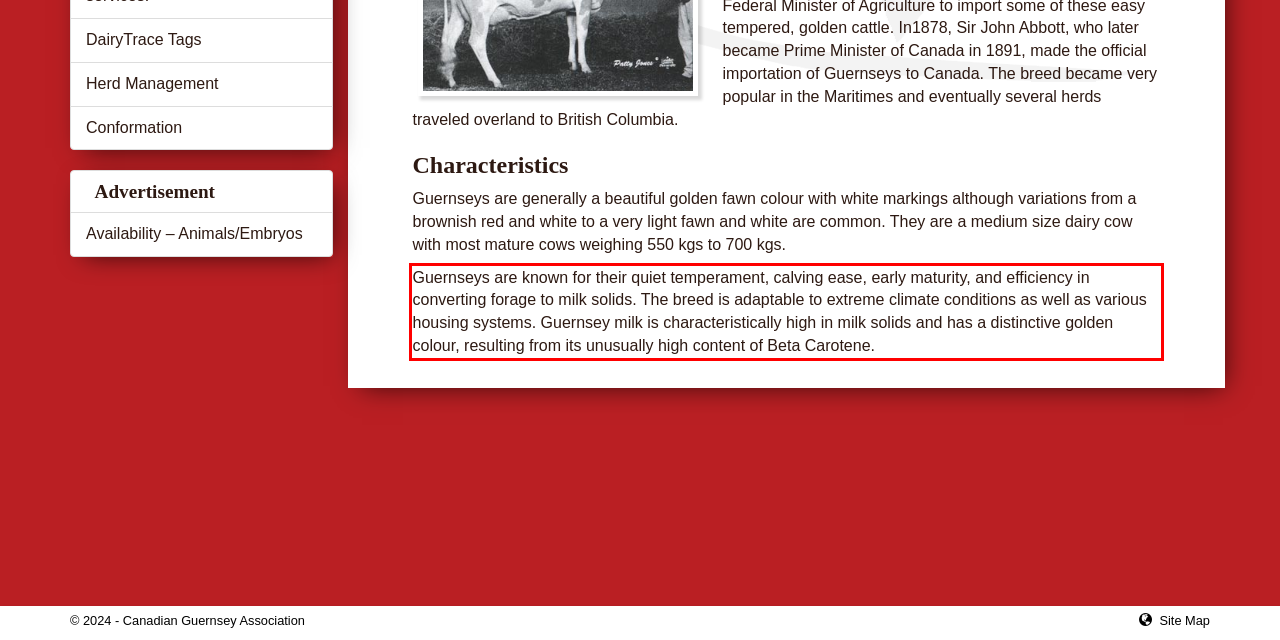Please recognize and transcribe the text located inside the red bounding box in the webpage image.

Guernseys are known for their quiet temperament, calving ease, early maturity, and efficiency in converting forage to milk solids. The breed is adaptable to extreme climate conditions as well as various housing systems. Guernsey milk is characteristically high in milk solids and has a distinctive golden colour, resulting from its unusually high content of Beta Carotene.